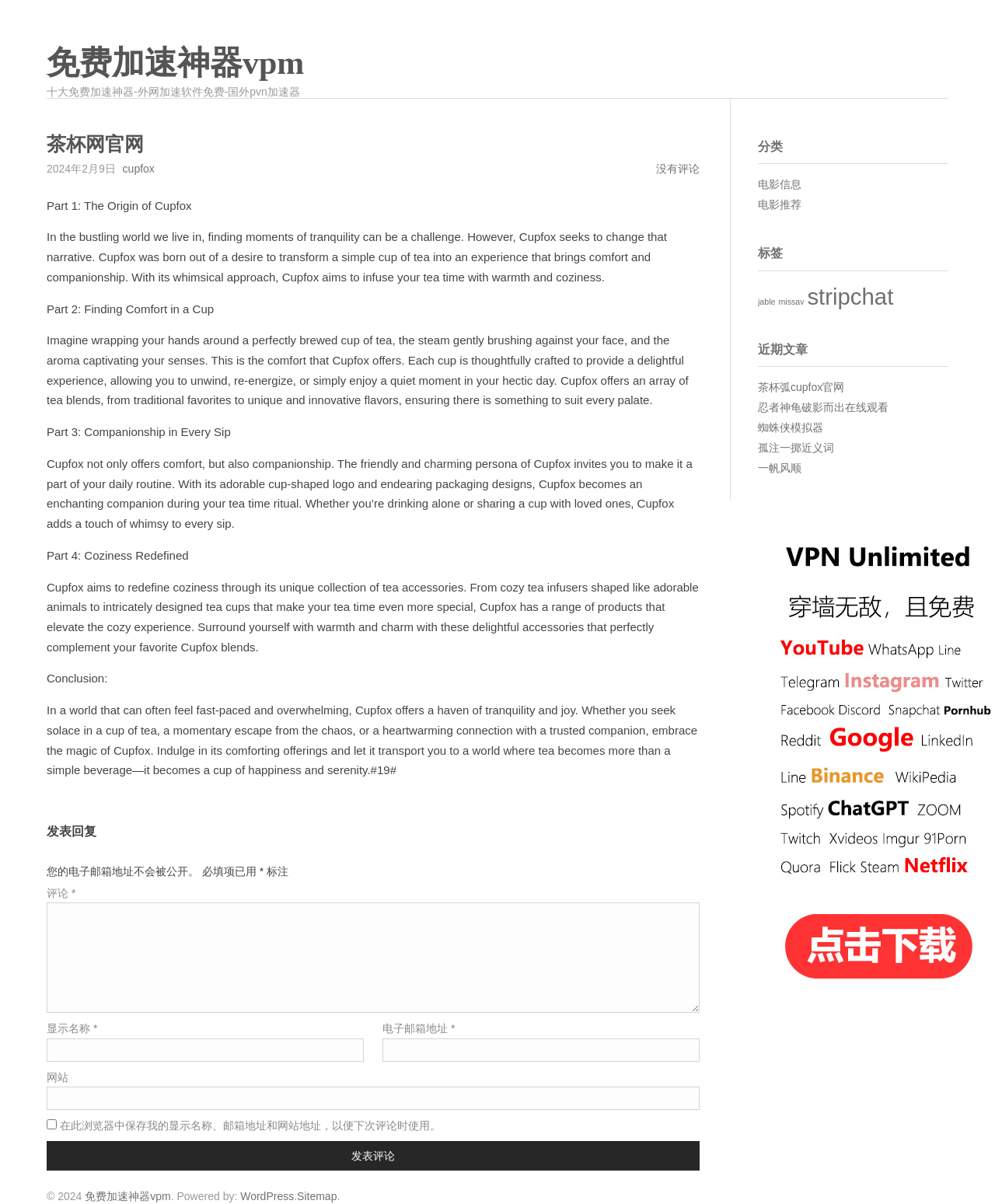Bounding box coordinates are specified in the format (top-left x, top-left y, bottom-right x, bottom-right y). All values are floating point numbers bounded between 0 and 1. Please provide the bounding box coordinate of the region this sentence describes: parent_node: 网站 name="url"

[0.047, 0.902, 0.703, 0.922]